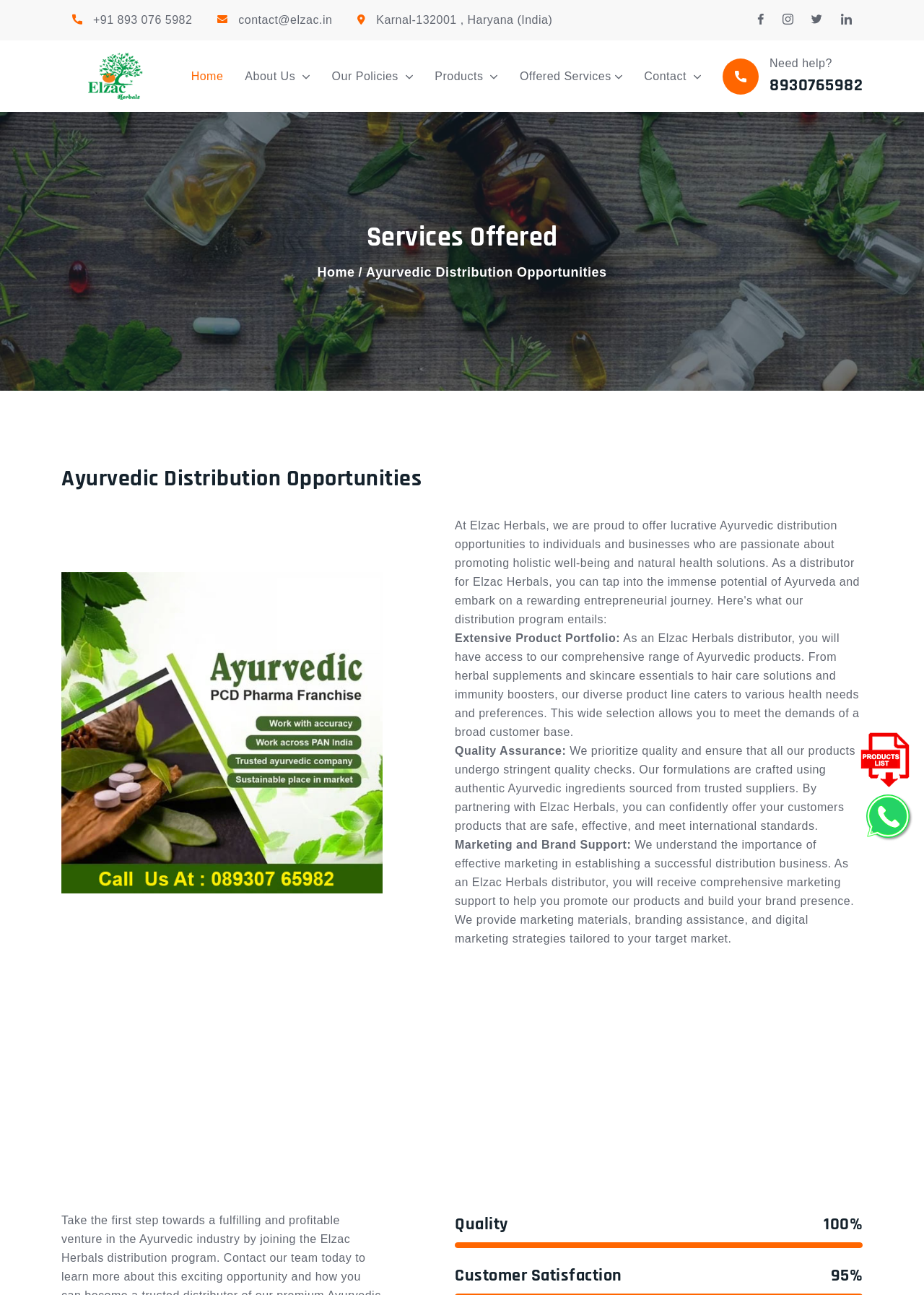What is the percentage of customer satisfaction?
Please respond to the question thoroughly and include all relevant details.

I found the percentage of customer satisfaction by looking at the heading 'Customer Satisfaction' and the text next to it, which says '95%'.